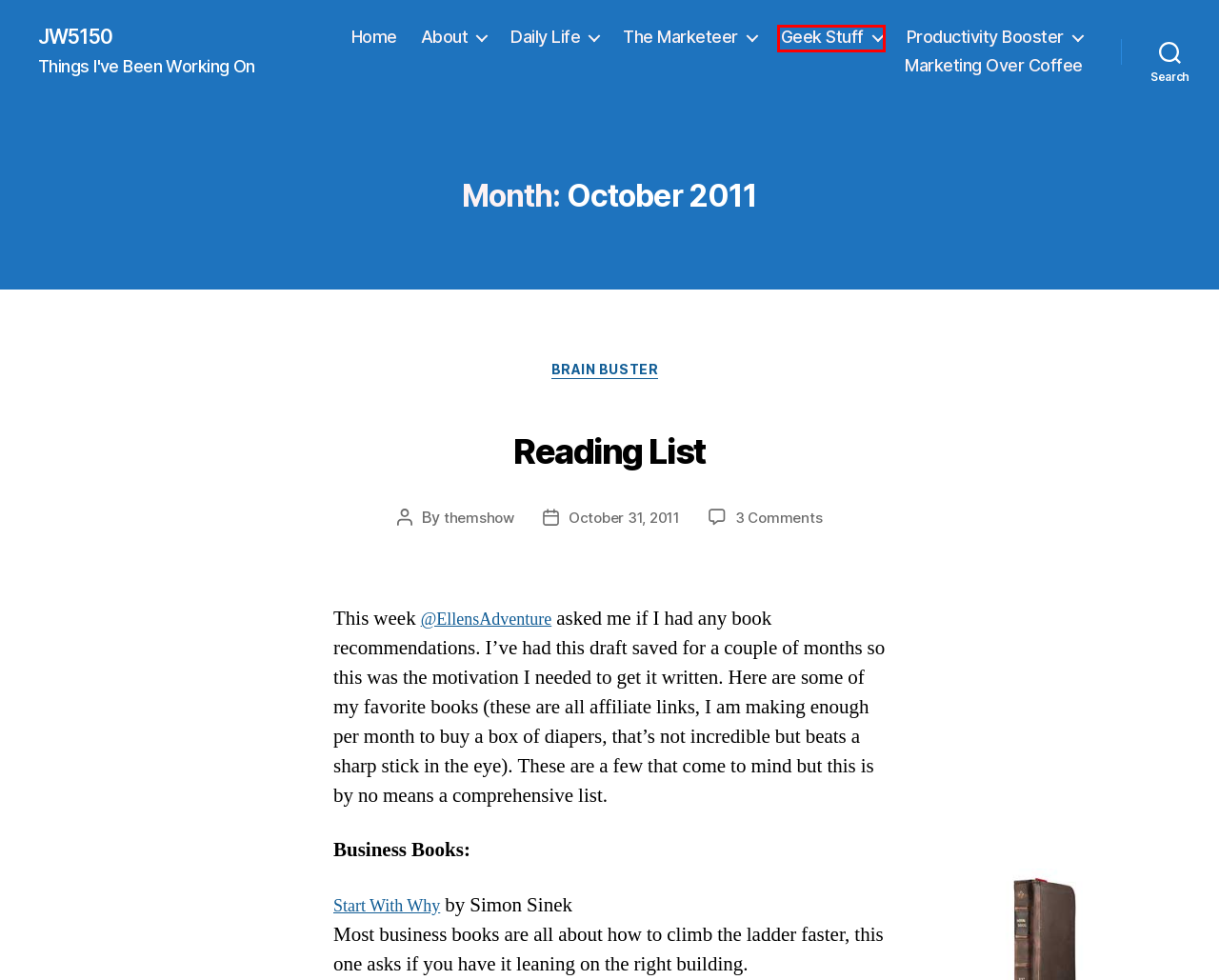Review the screenshot of a webpage containing a red bounding box around an element. Select the description that best matches the new webpage after clicking the highlighted element. The options are:
A. About – JW5150
B. Marketing Over Coffee Marketing Podcast - At the Intersection of Marketing and Technology
C. themshow – JW5150
D. Daily Life – JW5150
E. Productivity Booster – JW5150
F. Reading List – JW5150
G. JW5150 – Things I've Been Working On
H. Geek Stuff – JW5150

H